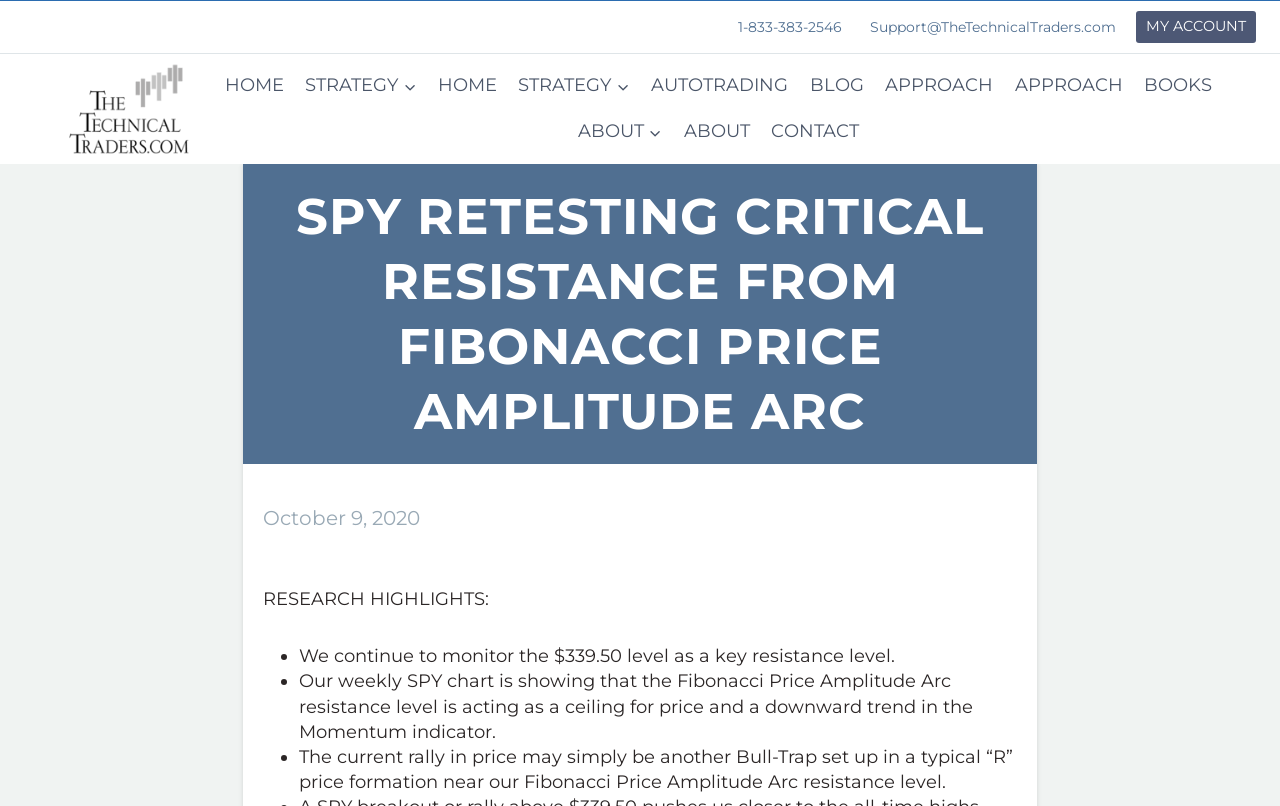Refer to the image and provide an in-depth answer to the question: 
What is the name of the website?

I found the name of the website by looking at the top-left corner of the webpage, where there is a link with the text 'TheTechnicalTraders' and an image with the same name. This is likely the name of the website.